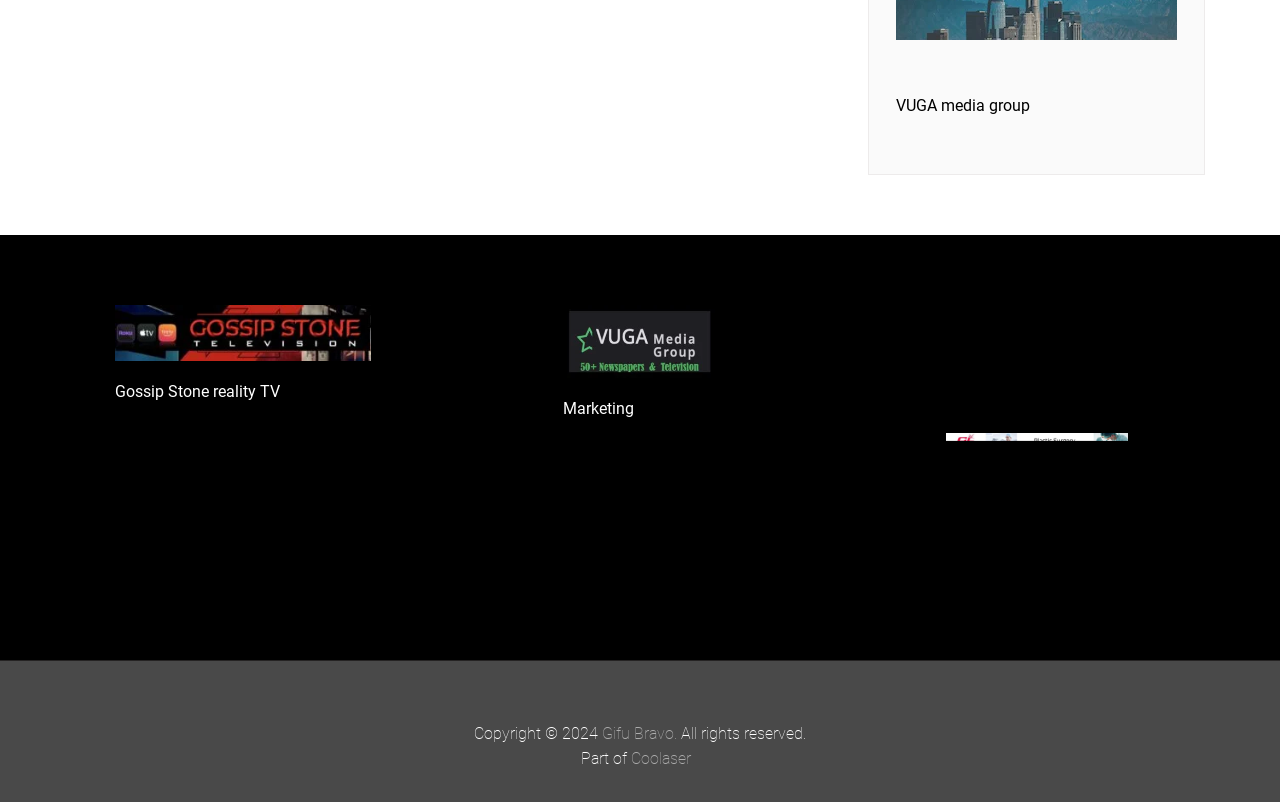Identify the bounding box coordinates of the clickable region necessary to fulfill the following instruction: "explore business marketing". The bounding box coordinates should be four float numbers between 0 and 1, i.e., [left, top, right, bottom].

[0.44, 0.444, 0.56, 0.467]